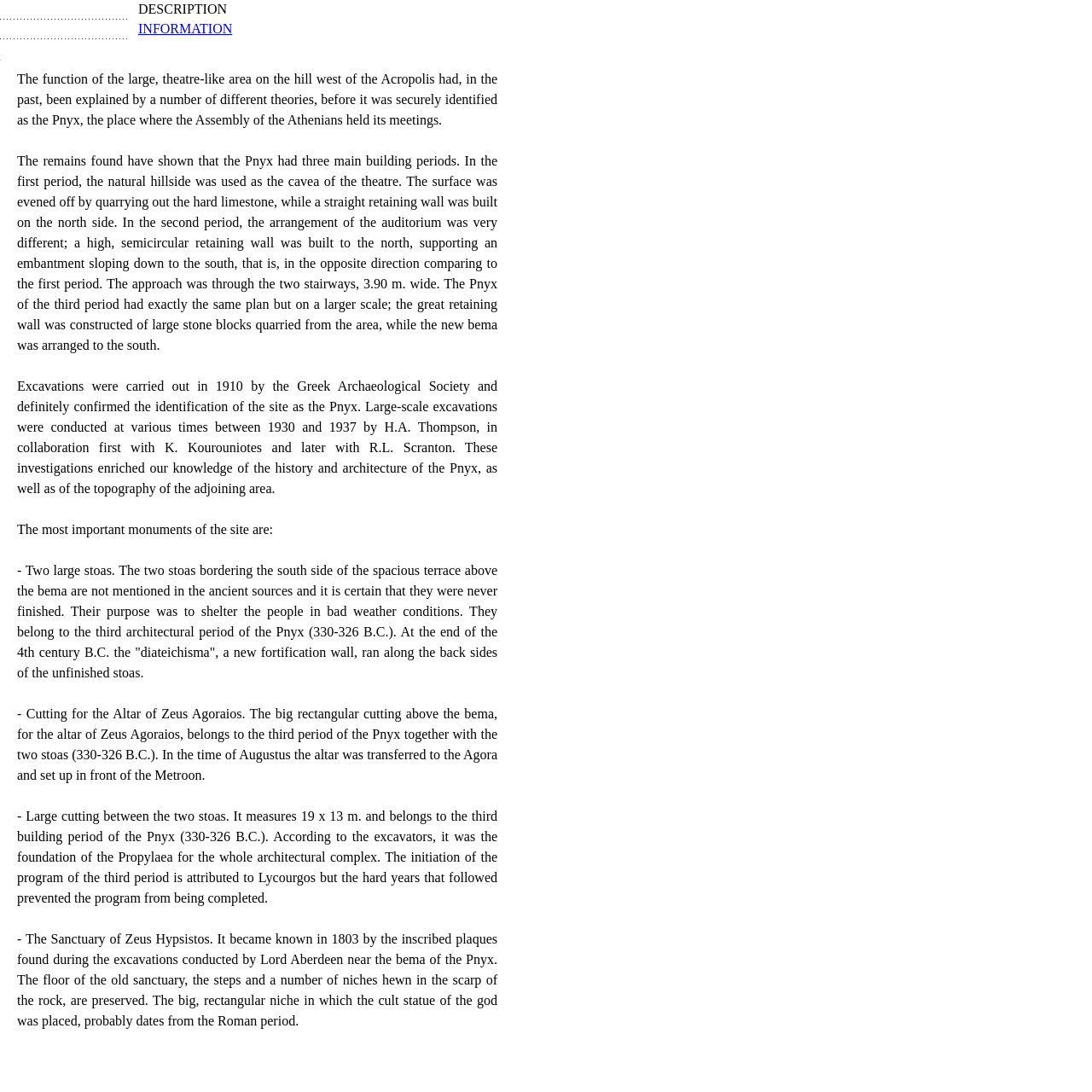Provide your answer to the question using just one word or phrase: How many main building periods did the Pnyx have?

Three